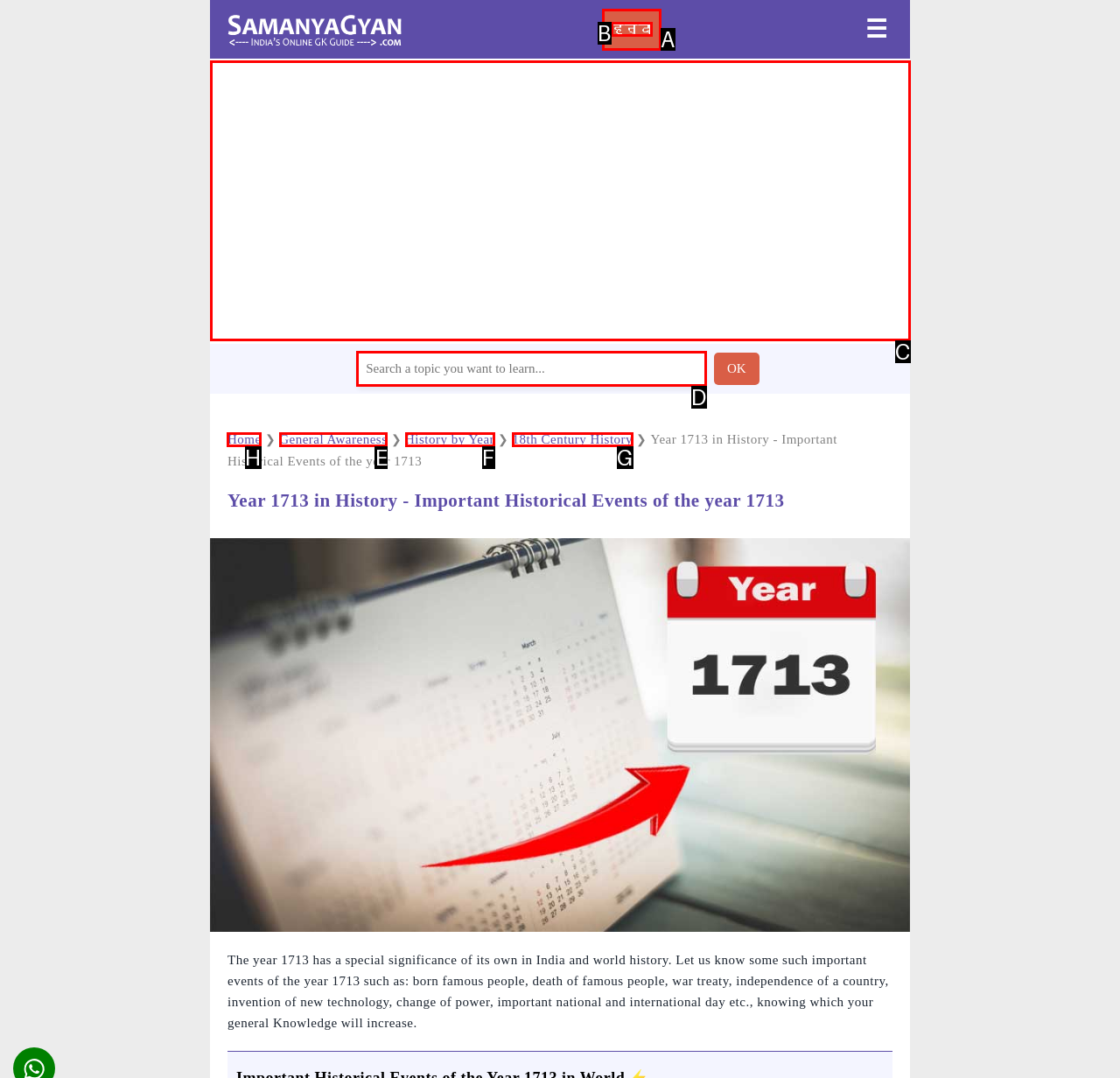Indicate the HTML element that should be clicked to perform the task: Go to Home Reply with the letter corresponding to the chosen option.

H